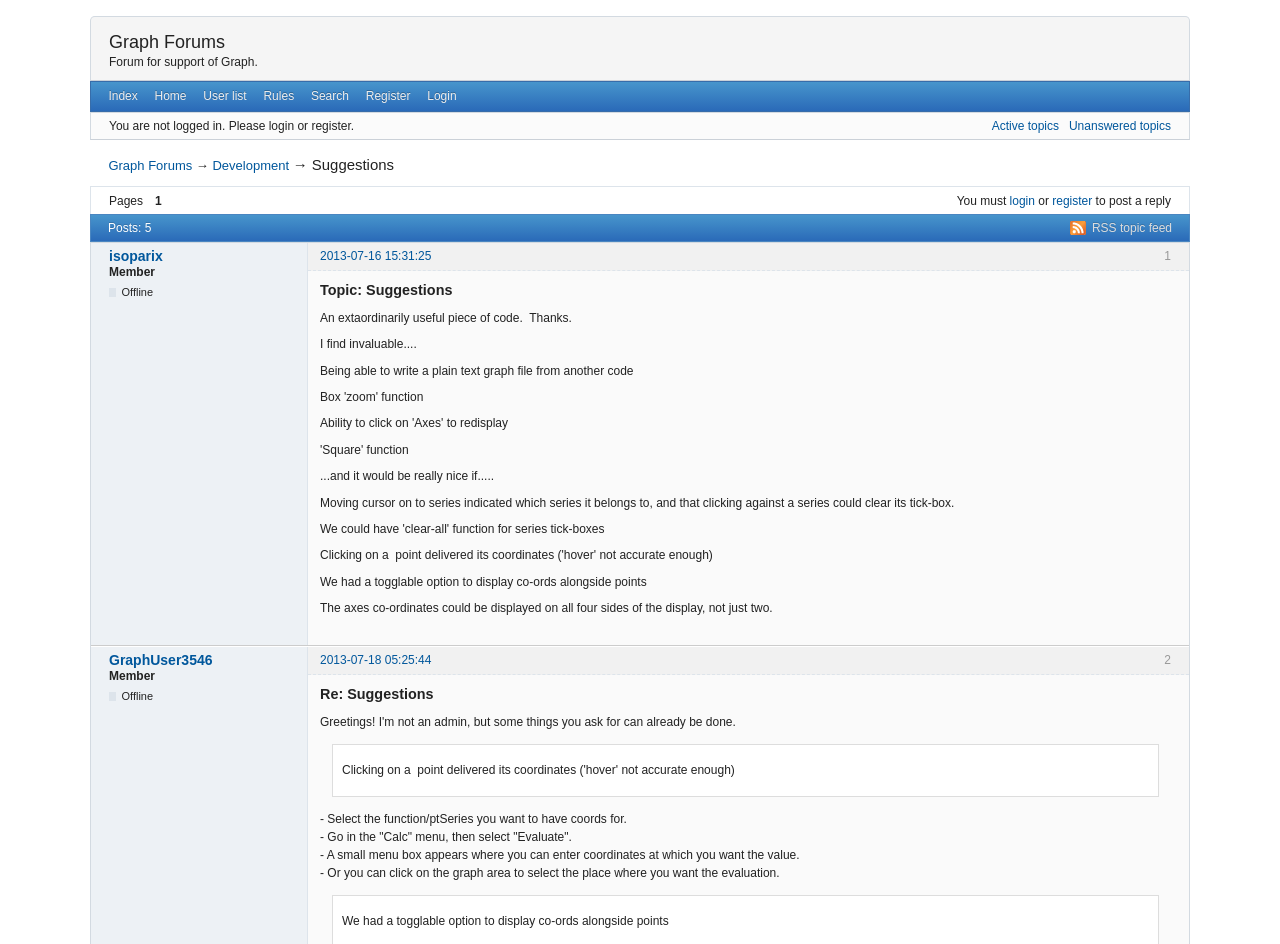Please identify the bounding box coordinates of the element that needs to be clicked to execute the following command: "Go to the index page". Provide the bounding box using four float numbers between 0 and 1, formatted as [left, top, right, bottom].

[0.078, 0.087, 0.114, 0.117]